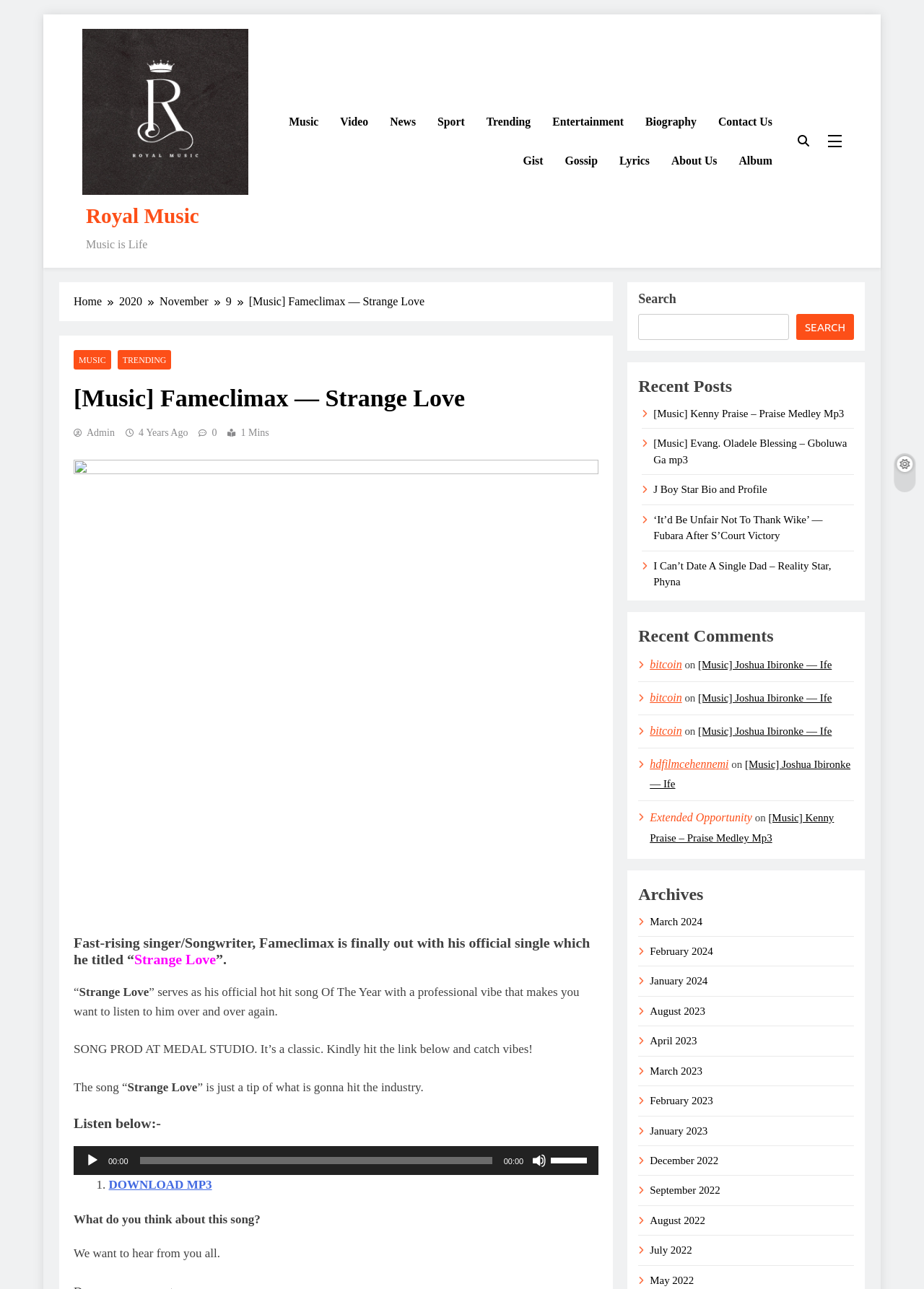What is the name of the singer?
Please give a detailed answer to the question using the information shown in the image.

The webpage is about a singer/songwriter, and the name 'Fameclimax' is mentioned in the heading and the text, indicating that it is the name of the singer.